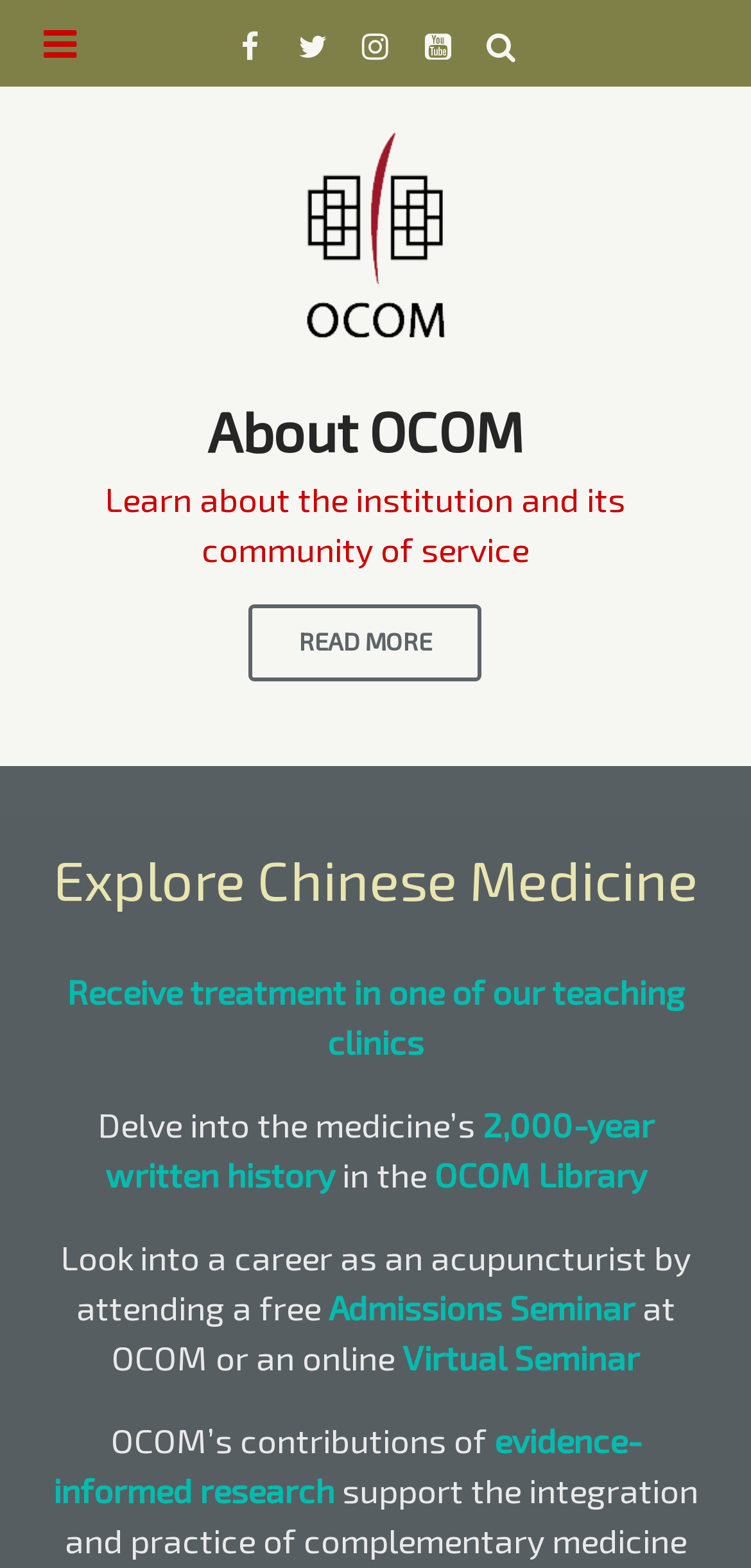What is the name of the institution?
Based on the image, answer the question with as much detail as possible.

The name of the institution can be inferred from the heading 'About OCOM' and the context of the webpage, which suggests that OCOM is an acronym for Oregon College of Oriental Medicine.